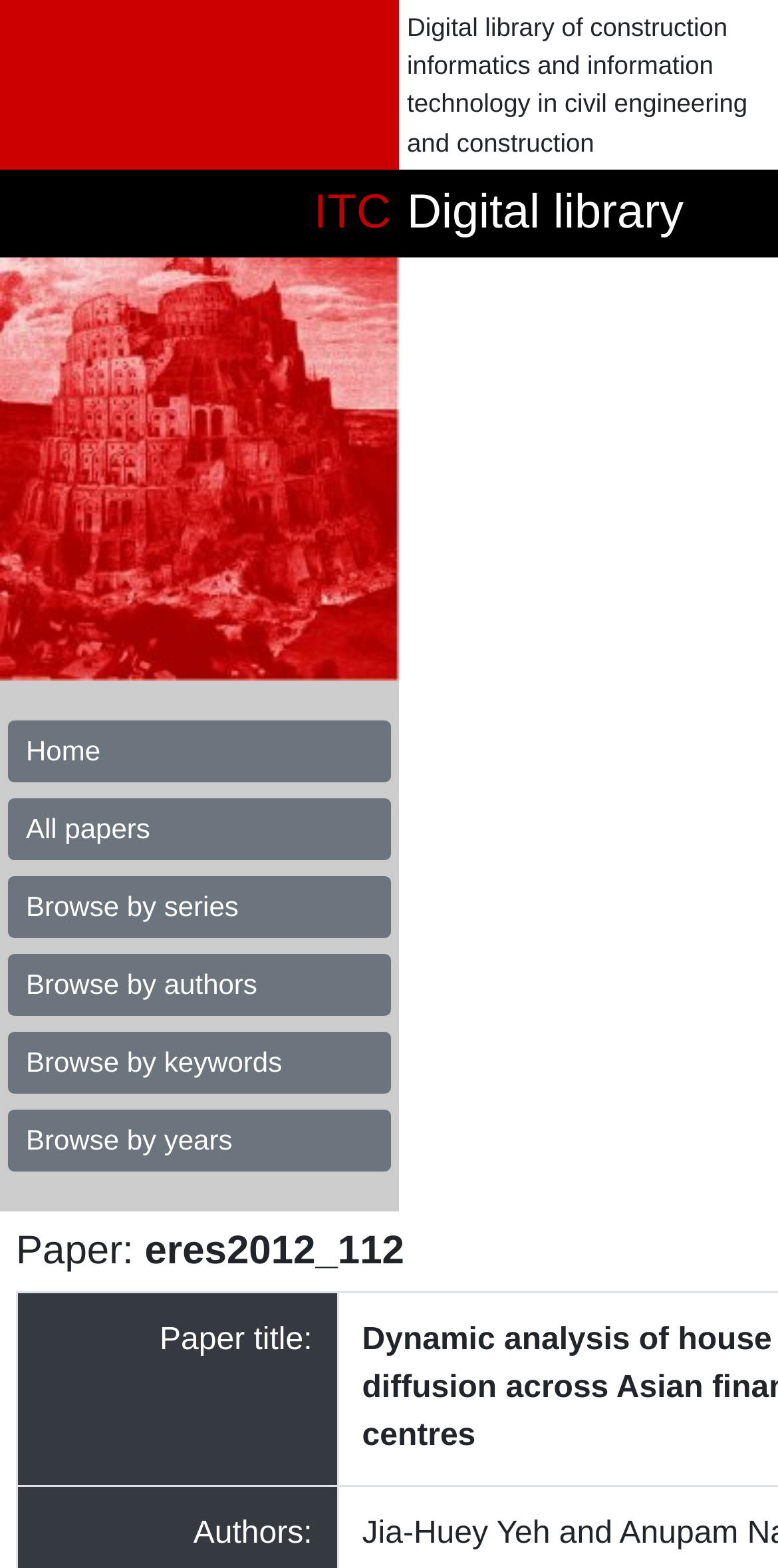Bounding box coordinates are to be given in the format (top-left x, top-left y, bottom-right x, bottom-right y). All values must be floating point numbers between 0 and 1. Provide the bounding box coordinate for the UI element described as: Browse by series

[0.01, 0.558, 0.503, 0.598]